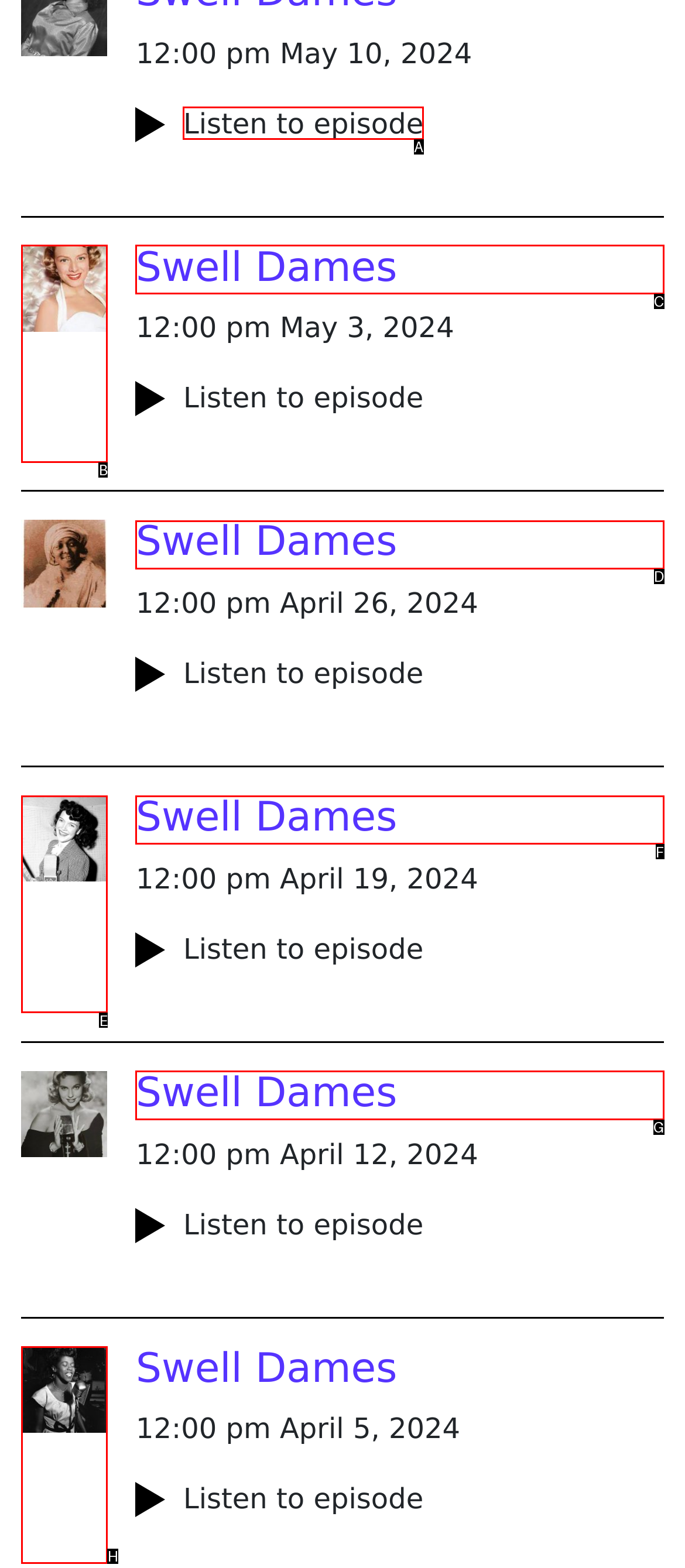Identify the correct UI element to click on to achieve the task: Listen to the episode on May 10, 2024. Provide the letter of the appropriate element directly from the available choices.

A